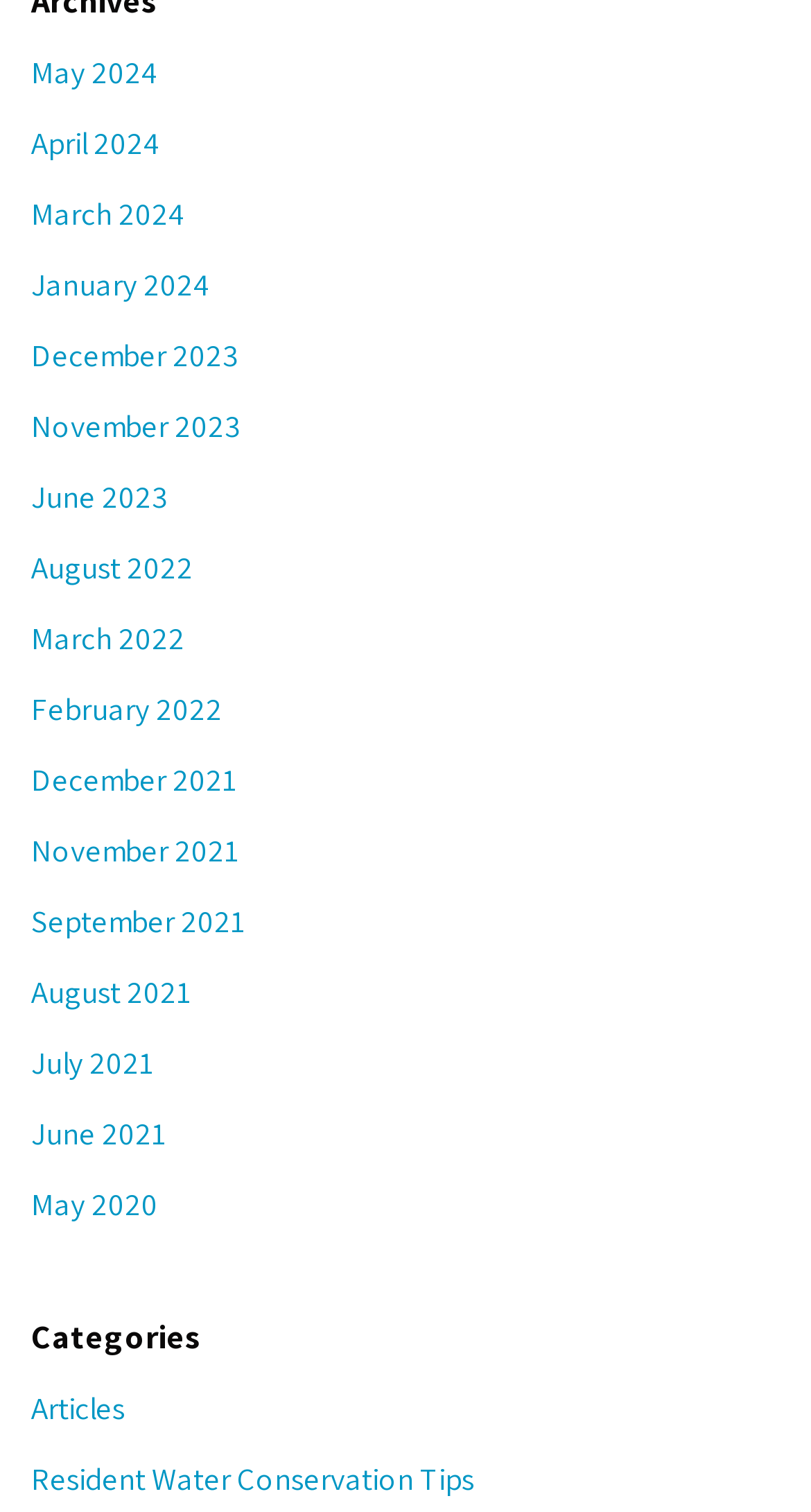What is the earliest month listed?
Please give a detailed answer to the question using the information shown in the image.

I examined the links at the top of the webpage, which appear to be a list of months in reverse chronological order. The last link is 'May 2020', which suggests it is the earliest month listed.